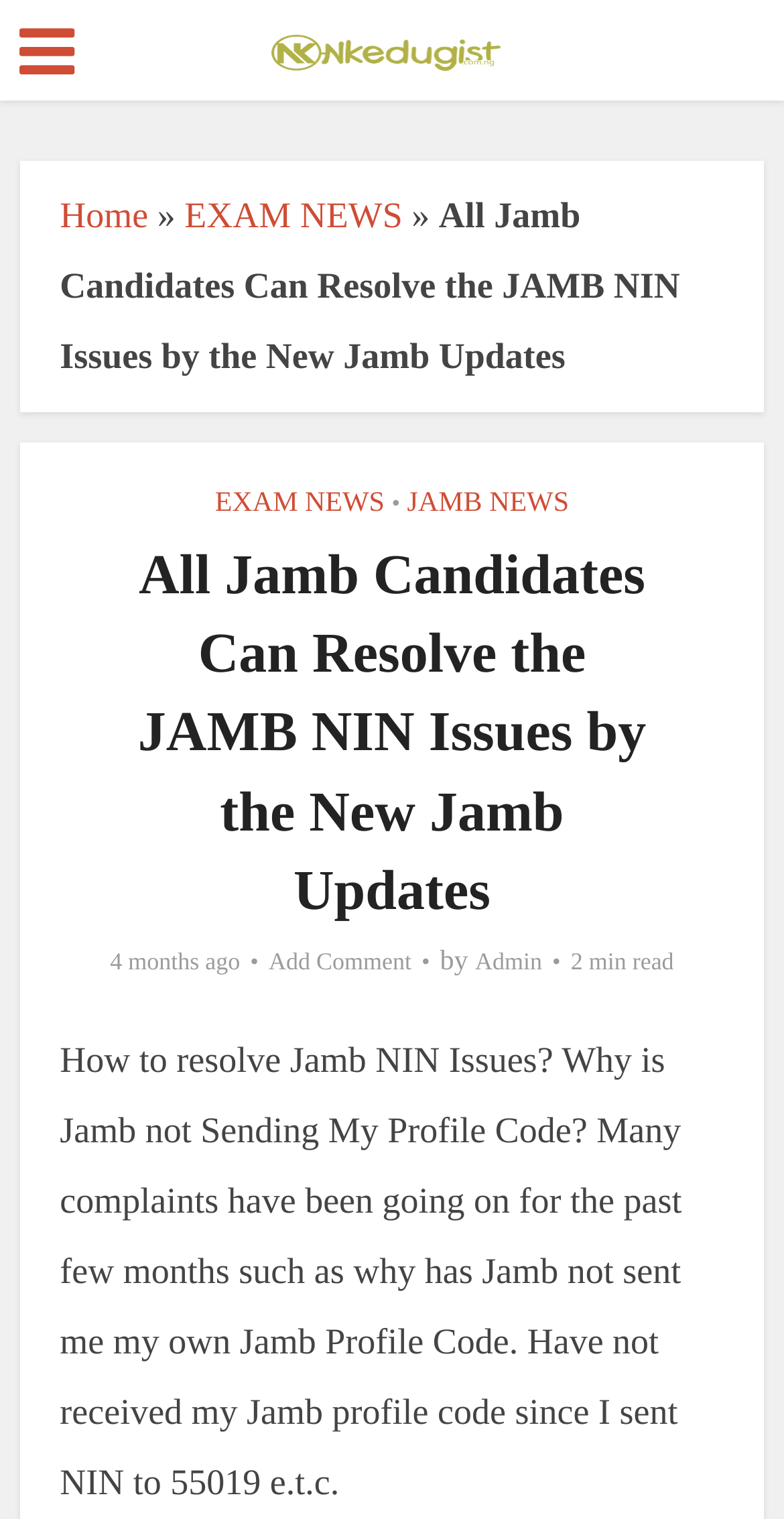Explain the webpage's design and content in an elaborate manner.

The webpage is about resolving Jamb NIN issues, specifically guiding candidates on how to generate their Jamb profile code. At the top left corner, there is a small icon () and a link to "NkeduGists" with an accompanying image. Below this, there are navigation links to "Home" and "EXAM NEWS", separated by a "»" symbol.

The main content of the webpage is a news article or blog post with a heading that reads "All Jamb Candidates Can Resolve the JAMB NIN Issues by the New Jamb Updates". This heading is centered near the top of the page. Below the heading, there are two links to "EXAM NEWS" and "JAMB NEWS", separated by a bullet point.

The article itself is divided into two sections. The first section explains the issue of Jamb not sending profile codes to candidates and the second section provides a solution to this problem. The text is written in a clear and concise manner, making it easy to read and understand.

At the bottom of the article, there is information about the post, including the time it was published ("4 months ago"), an option to "Add Comment", the author's name ("Admin"), and the estimated reading time ("2 min read").